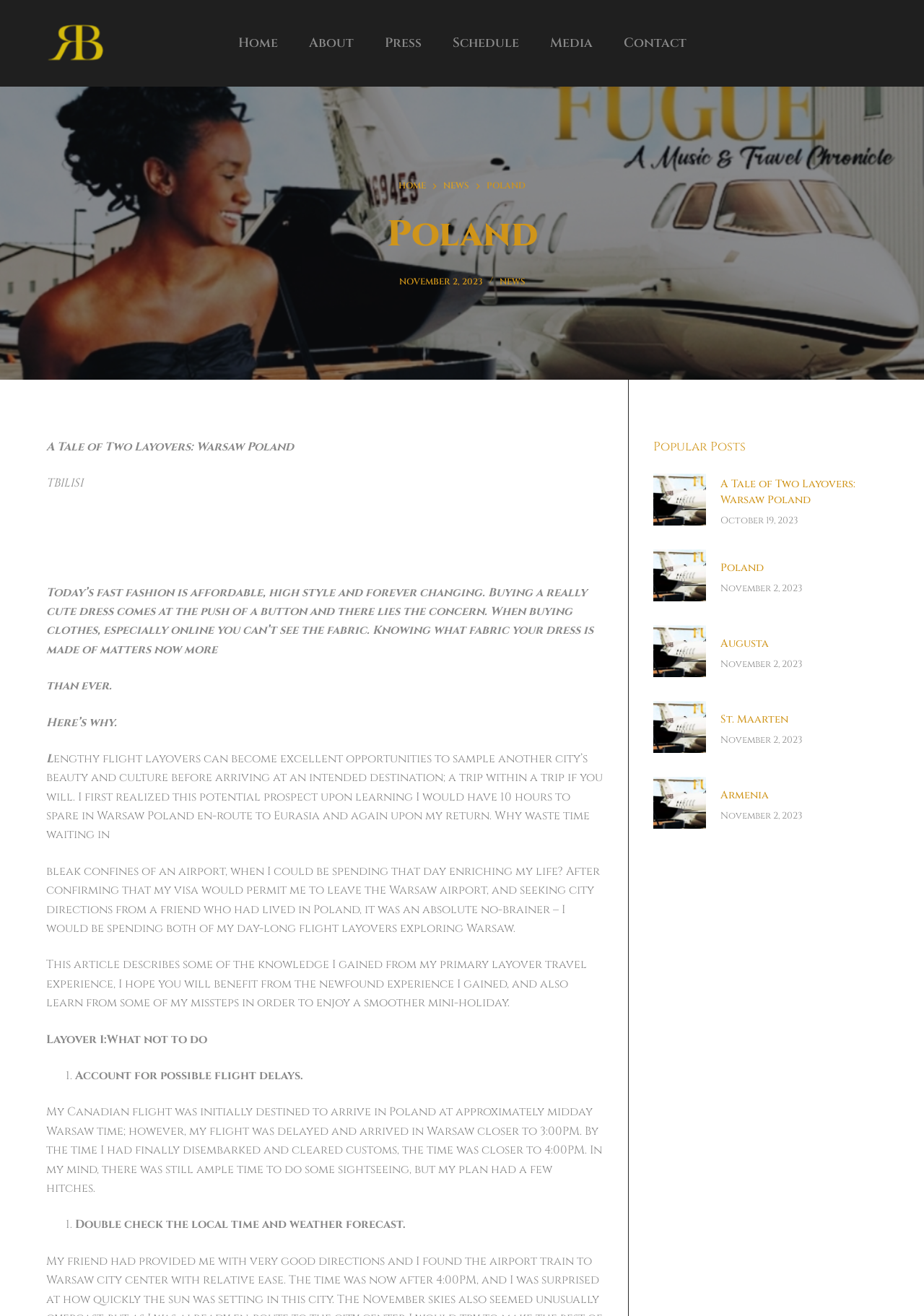Provide the bounding box coordinates of the section that needs to be clicked to accomplish the following instruction: "Check the 'Popular Posts'."

[0.707, 0.332, 0.95, 0.346]